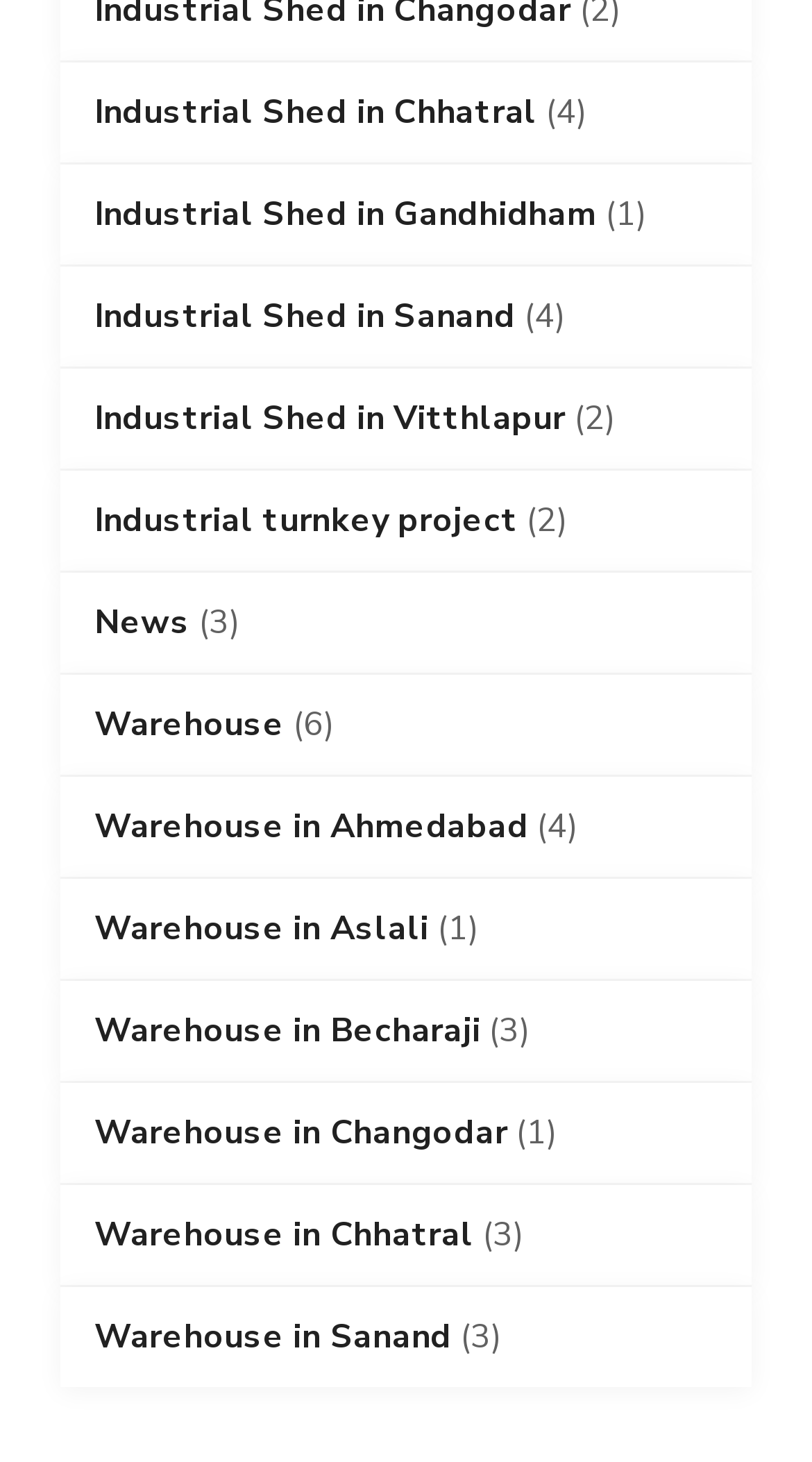From the given element description: "Industrial Shed in Gandhidham", find the bounding box for the UI element. Provide the coordinates as four float numbers between 0 and 1, in the order [left, top, right, bottom].

[0.116, 0.124, 0.735, 0.169]